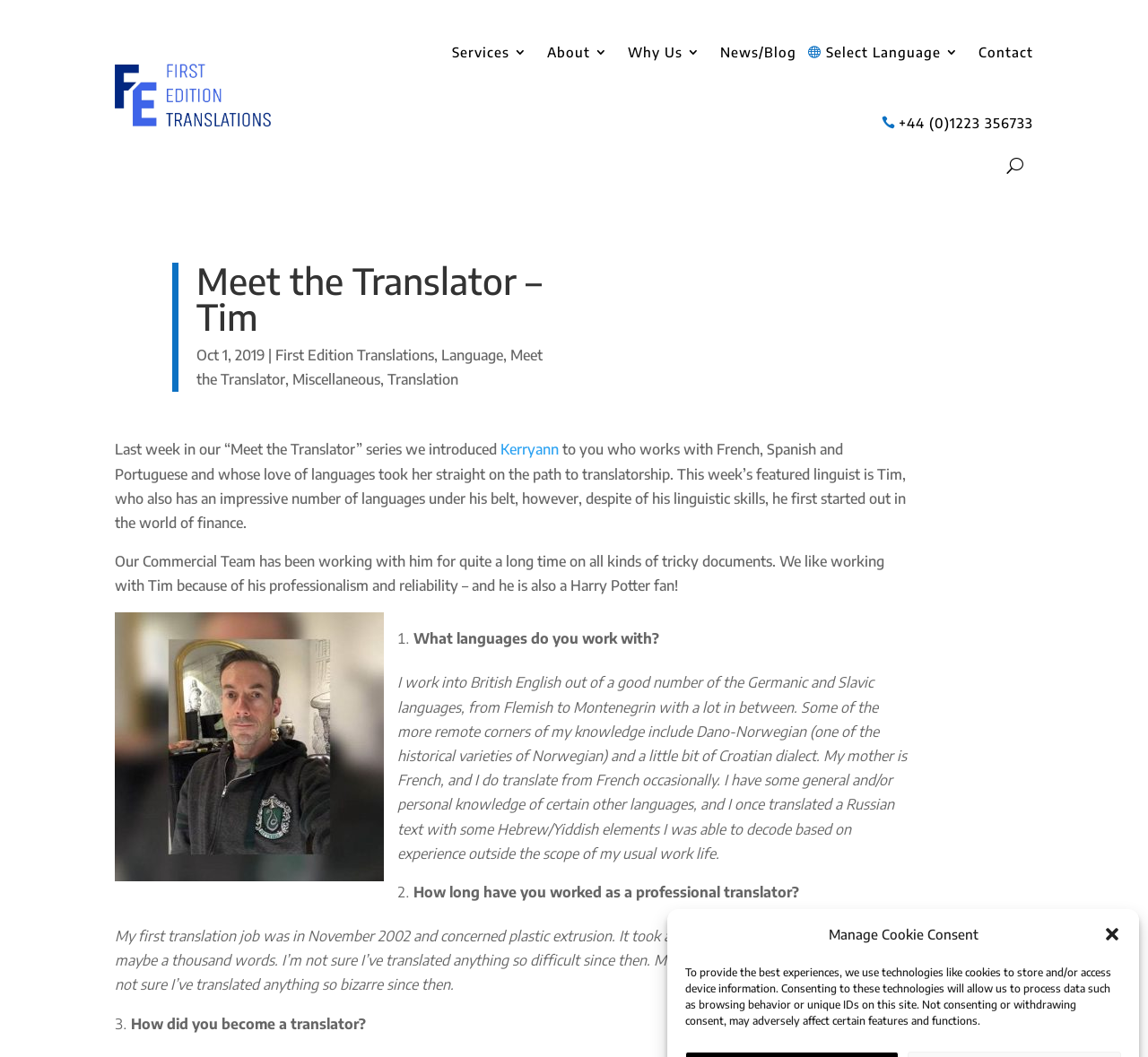Can you specify the bounding box coordinates of the area that needs to be clicked to fulfill the following instruction: "Click the 'Close dialog' button"?

[0.961, 0.876, 0.977, 0.892]